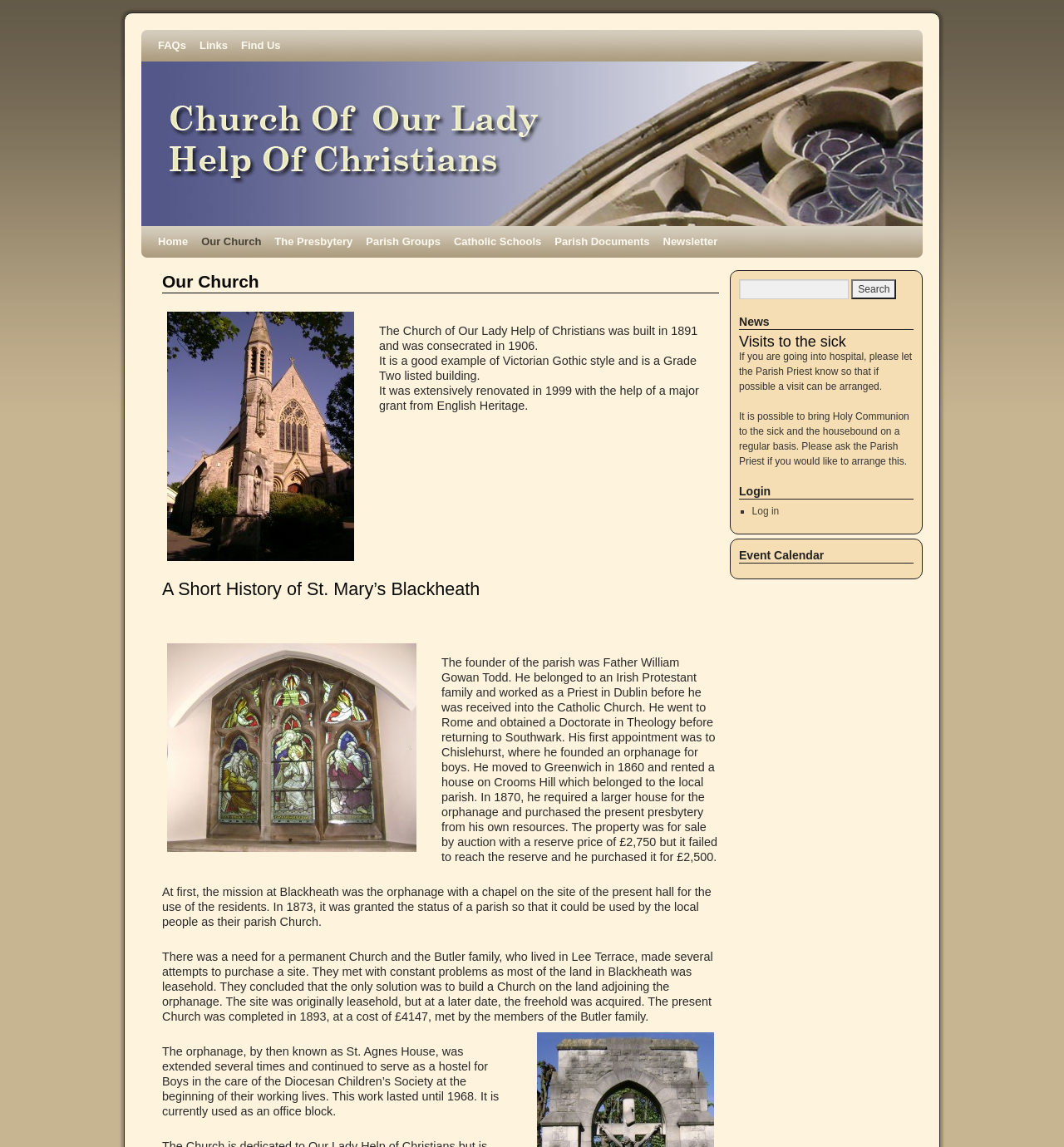Determine the bounding box coordinates for the HTML element mentioned in the following description: "here". The coordinates should be a list of four floats ranging from 0 to 1, represented as [left, top, right, bottom].

None